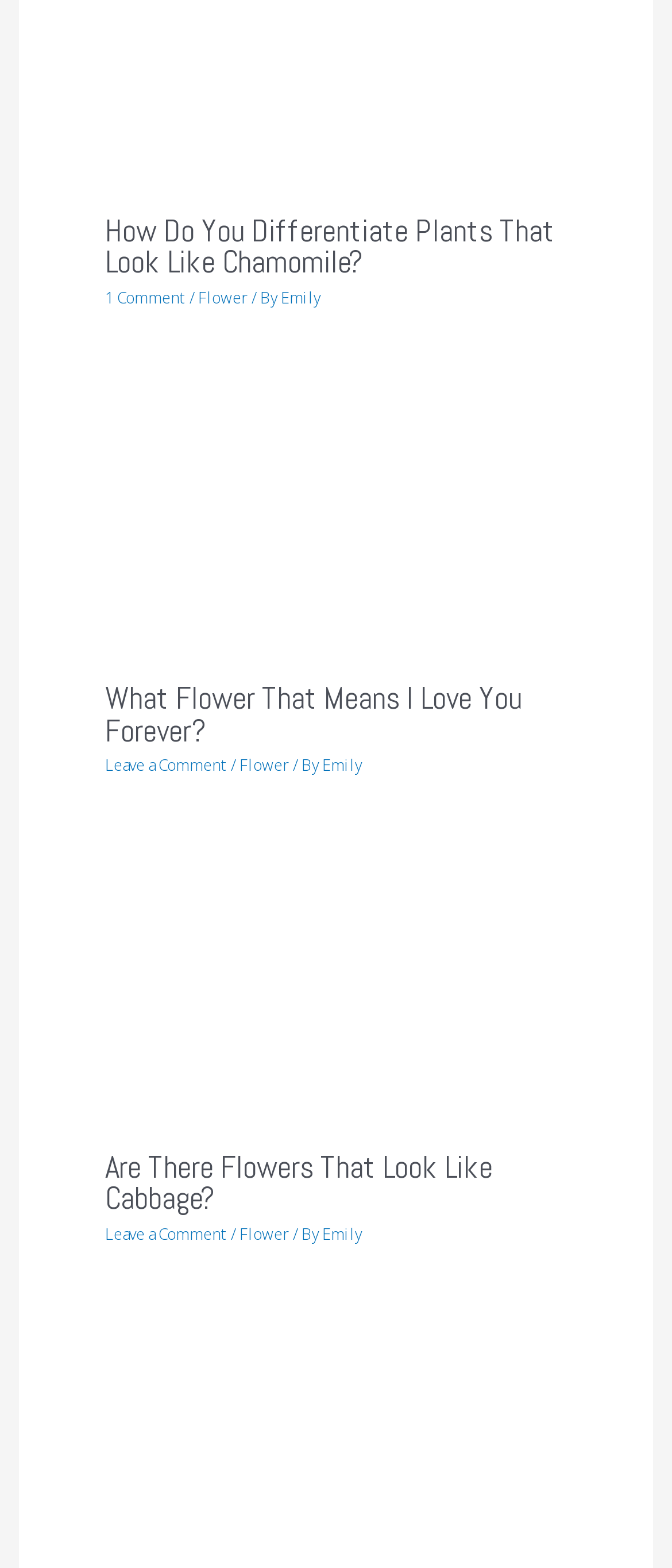Who is the author of the second article?
Please answer the question as detailed as possible.

I found the author's name by looking at the link element with the text 'Emily' which is a child of the second article element and is preceded by the text '/ By'.